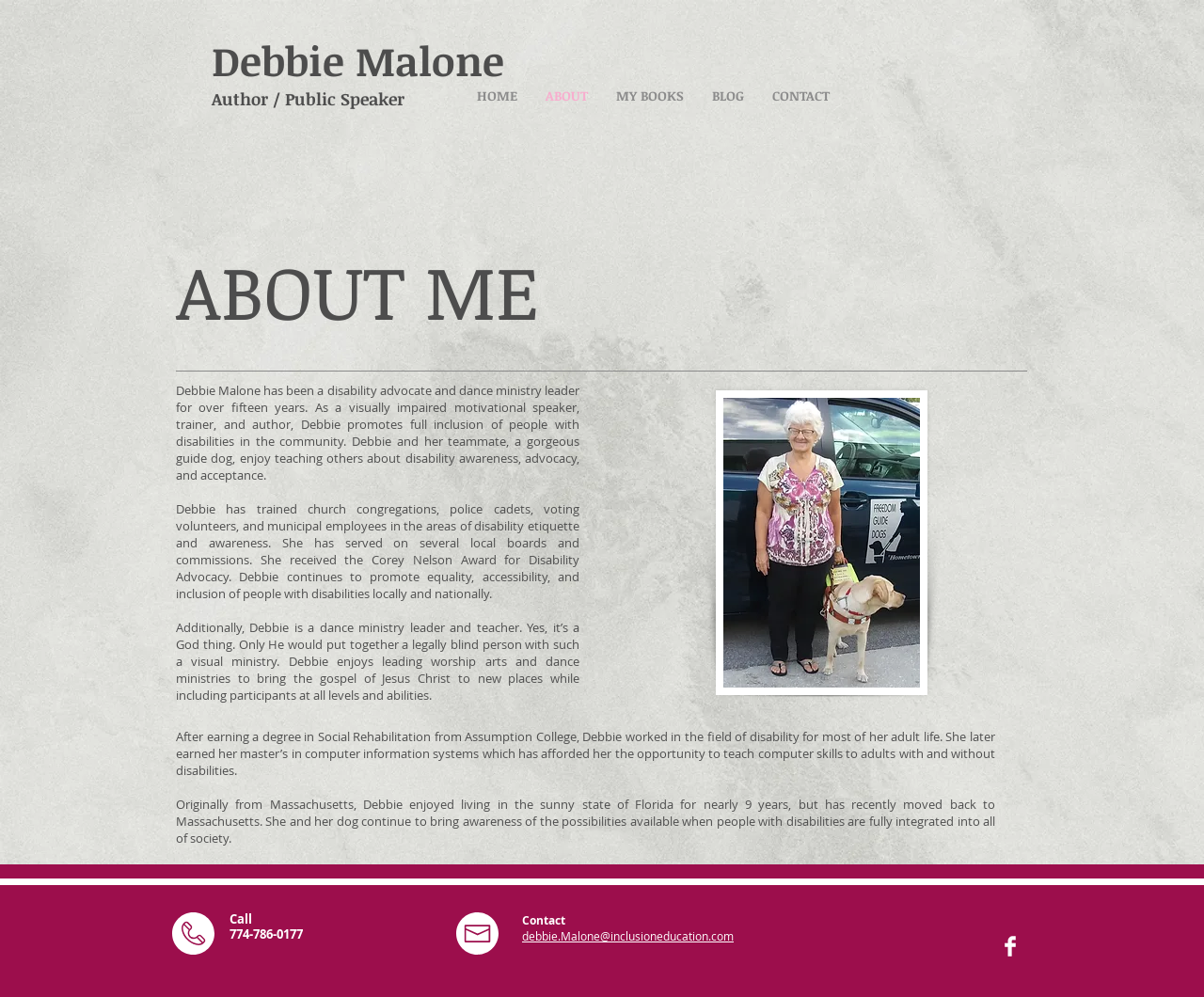Find the bounding box of the UI element described as: "aria-label="Facebook Clean"". The bounding box coordinates should be given as four float values between 0 and 1, i.e., [left, top, right, bottom].

[0.83, 0.939, 0.848, 0.96]